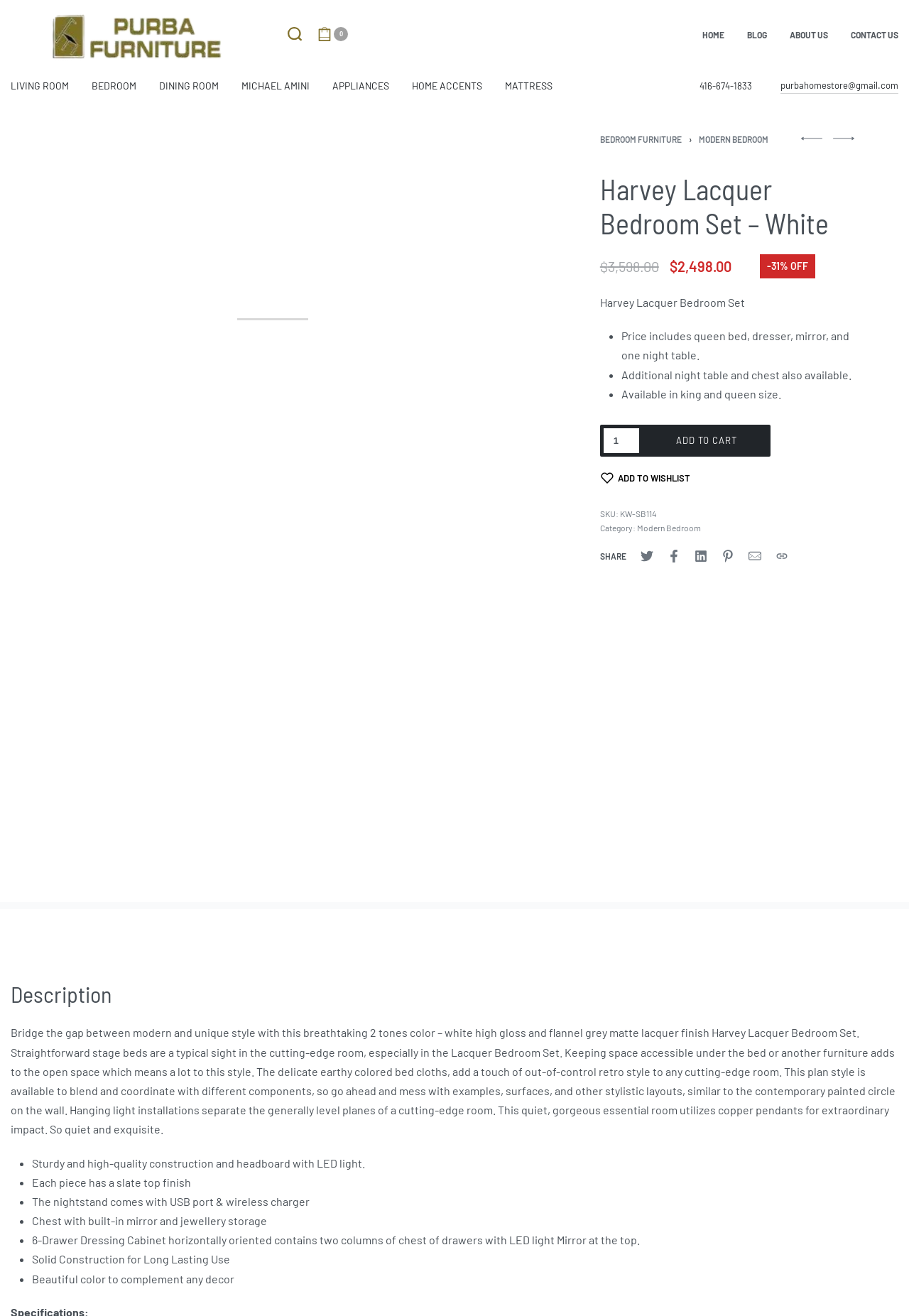From the element description: "Add to wishlist", extract the bounding box coordinates of the UI element. The coordinates should be expressed as four float numbers between 0 and 1, in the order [left, top, right, bottom].

[0.66, 0.358, 0.76, 0.369]